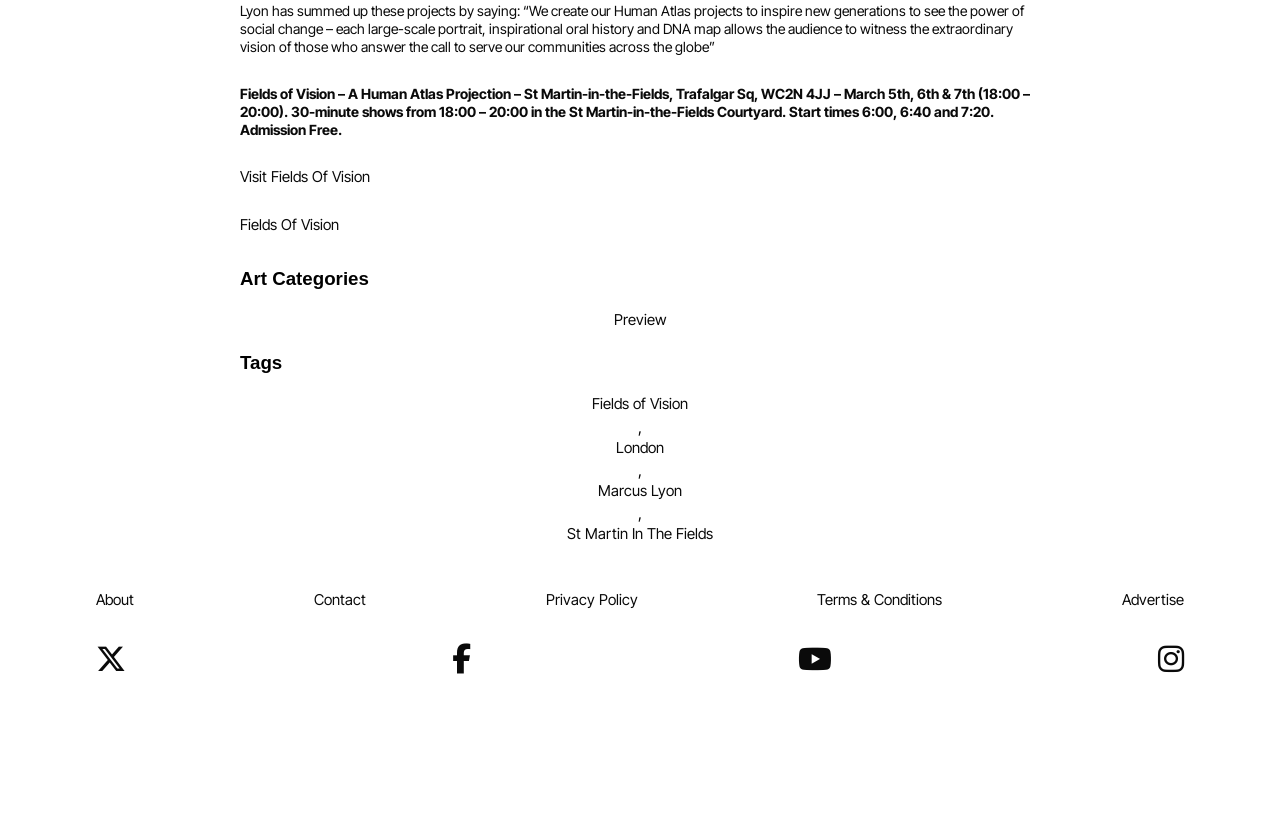Determine the bounding box coordinates of the clickable element to complete this instruction: "Read about the White Rocks". Provide the coordinates in the format of four float numbers between 0 and 1, [left, top, right, bottom].

None